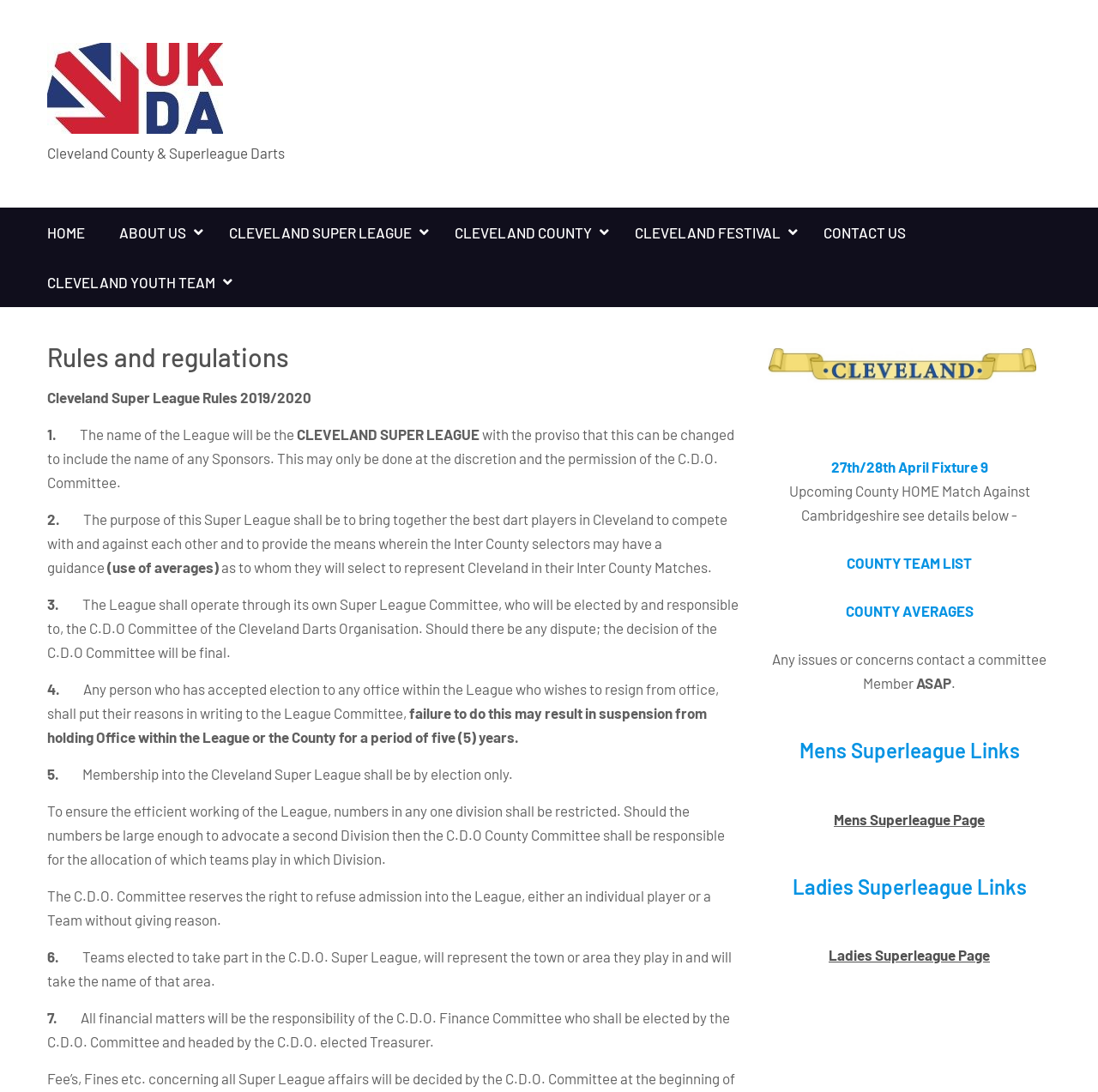Pinpoint the bounding box coordinates of the element that must be clicked to accomplish the following instruction: "Enter your name in the 'Name' field". The coordinates should be in the format of four float numbers between 0 and 1, i.e., [left, top, right, bottom].

None